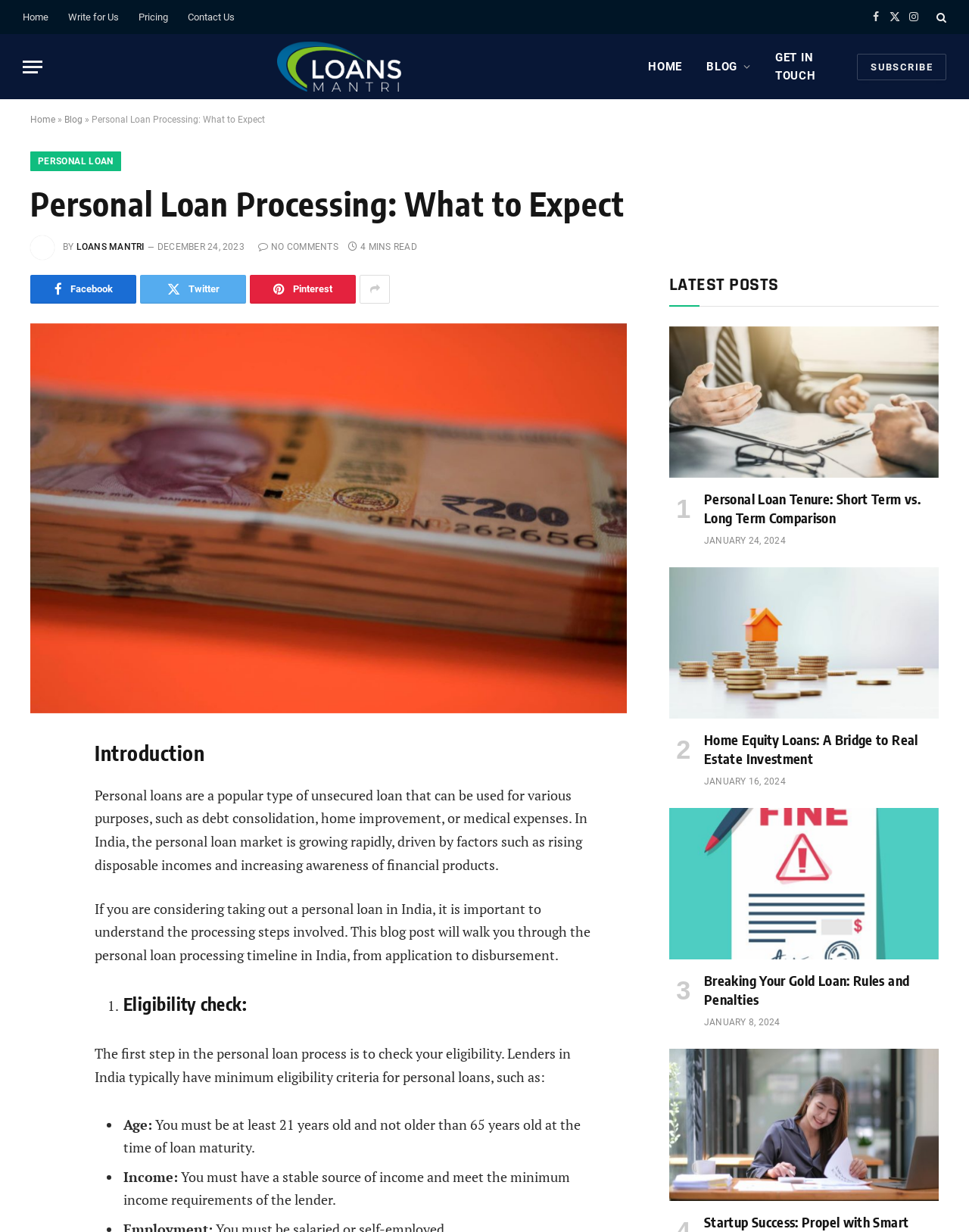Consider the image and give a detailed and elaborate answer to the question: 
What is the purpose of personal loans?

According to the webpage, personal loans can be used for various purposes such as debt consolidation, home improvement, or medical expenses.